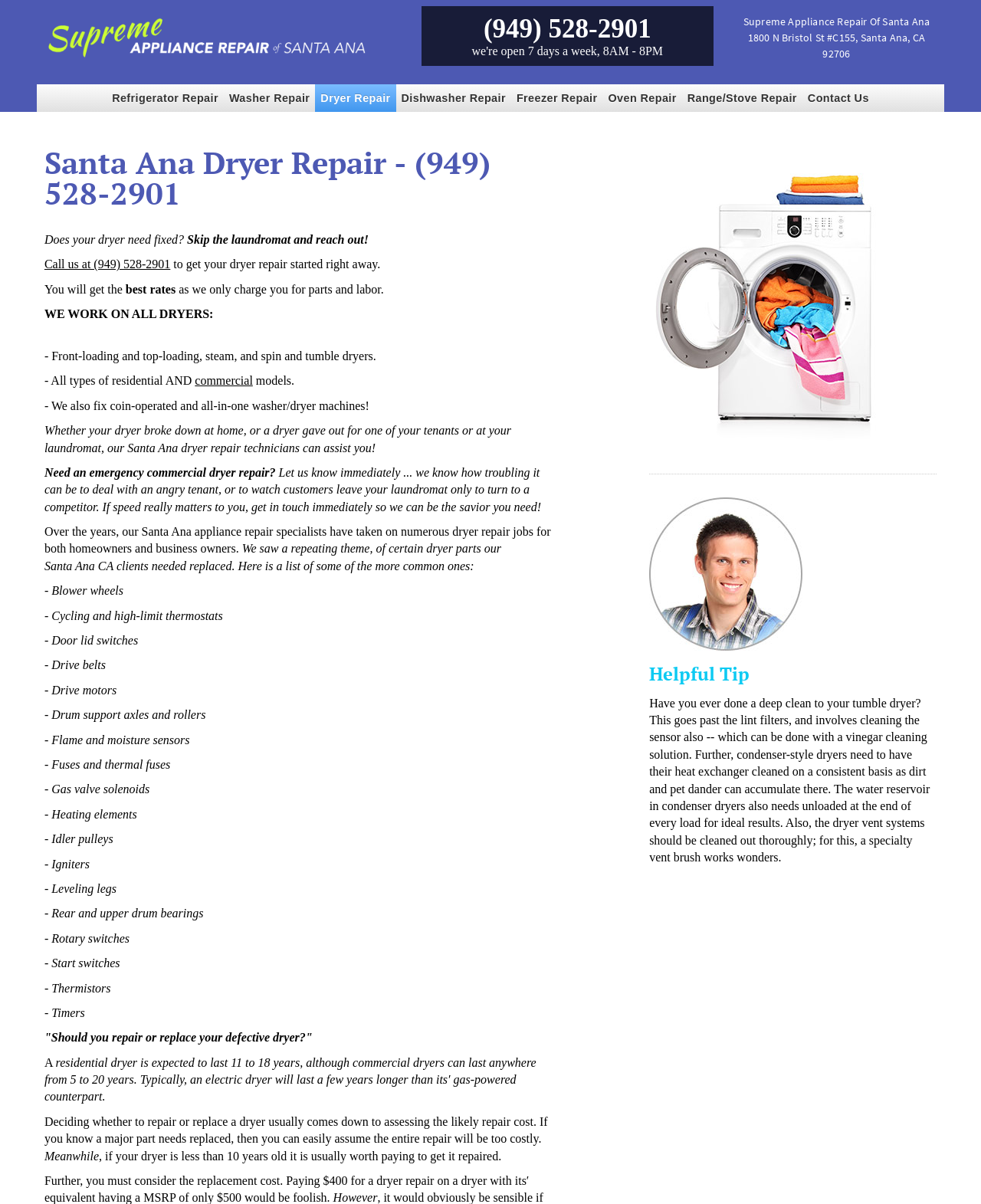Provide the bounding box coordinates of the UI element that matches the description: "Dryer Repair".

[0.321, 0.07, 0.404, 0.093]